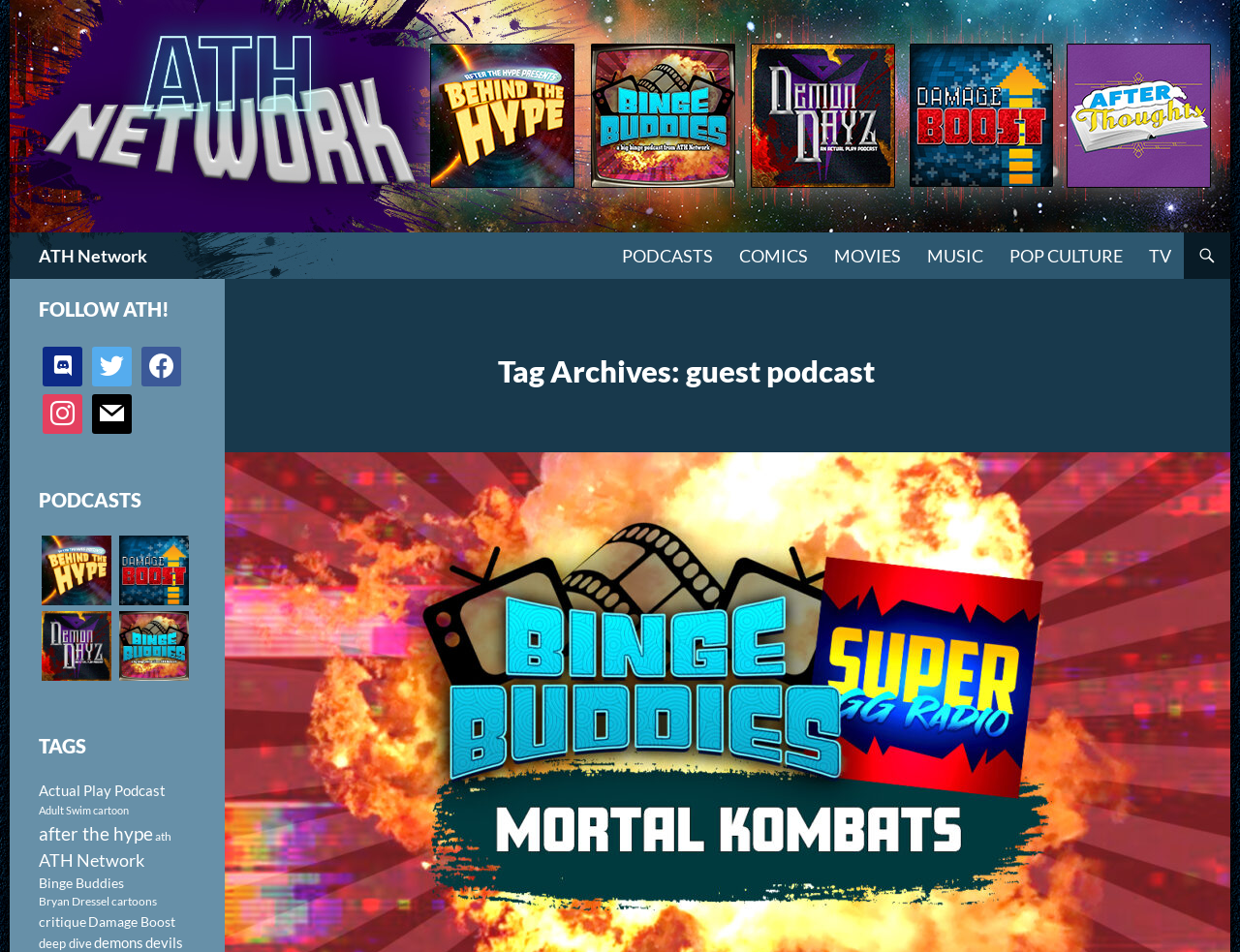What is the purpose of the 'SKIP TO CONTENT' link?
Please give a detailed answer to the question using the information shown in the image.

The purpose of the 'SKIP TO CONTENT' link is to allow users to bypass the navigation menu and go directly to the main content of the webpage.